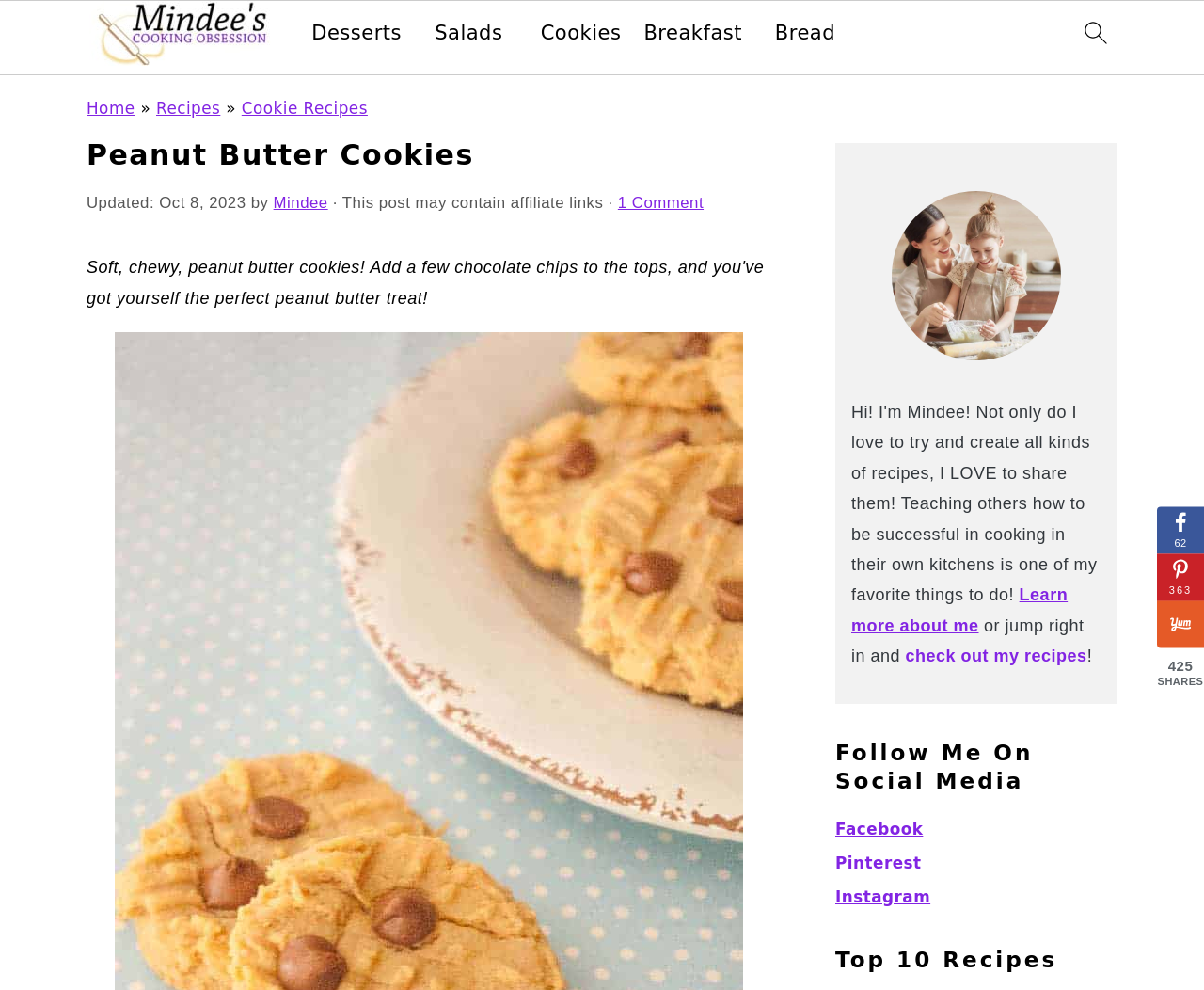Provide a brief response to the question below using one word or phrase:
What is the title of the primary sidebar?

Primary Sidebar